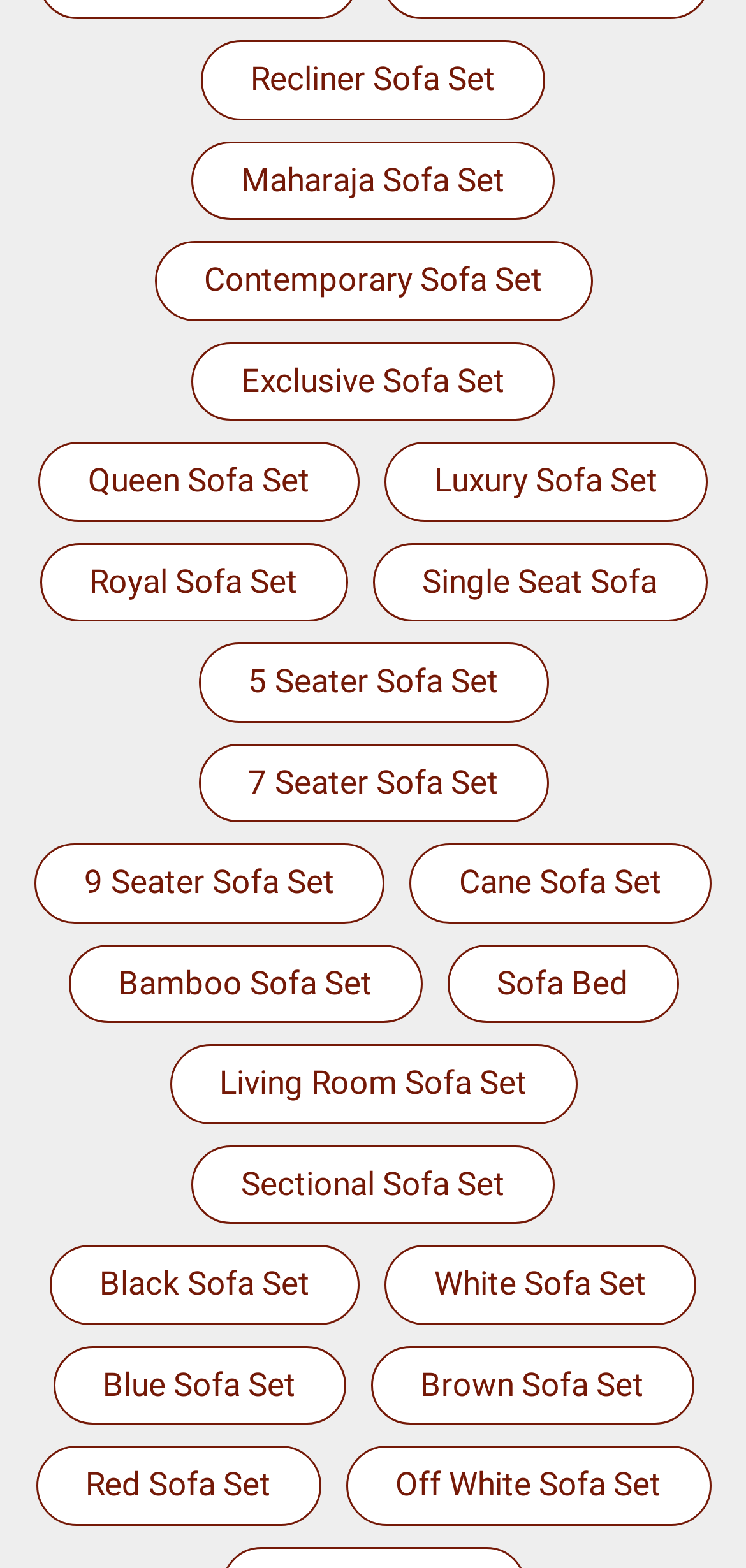Locate the bounding box coordinates of the element you need to click to accomplish the task described by this instruction: "click on Recliner Sofa Set".

[0.269, 0.026, 0.731, 0.076]